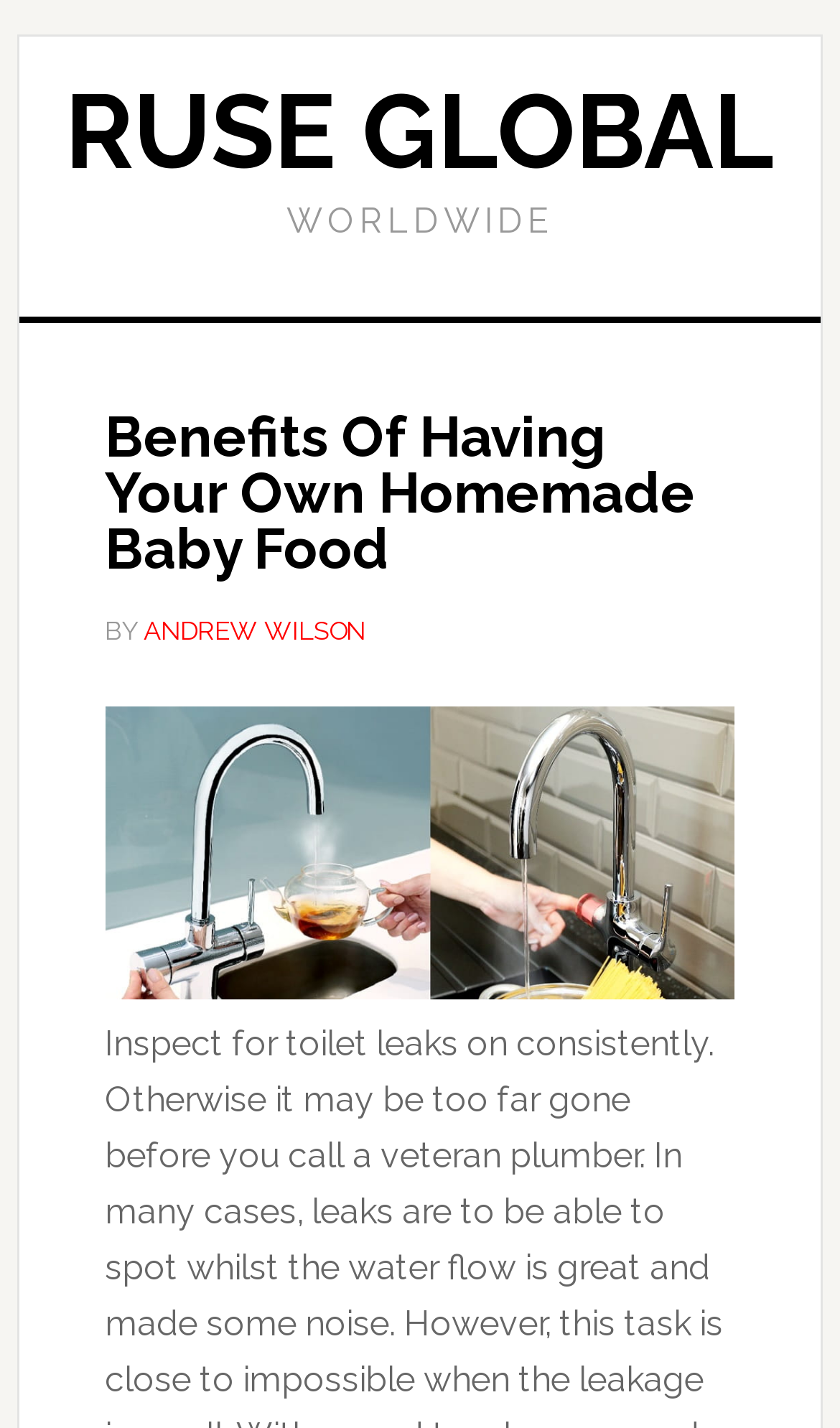Using the description "Ruse Global", locate and provide the bounding box of the UI element.

[0.077, 0.05, 0.923, 0.134]